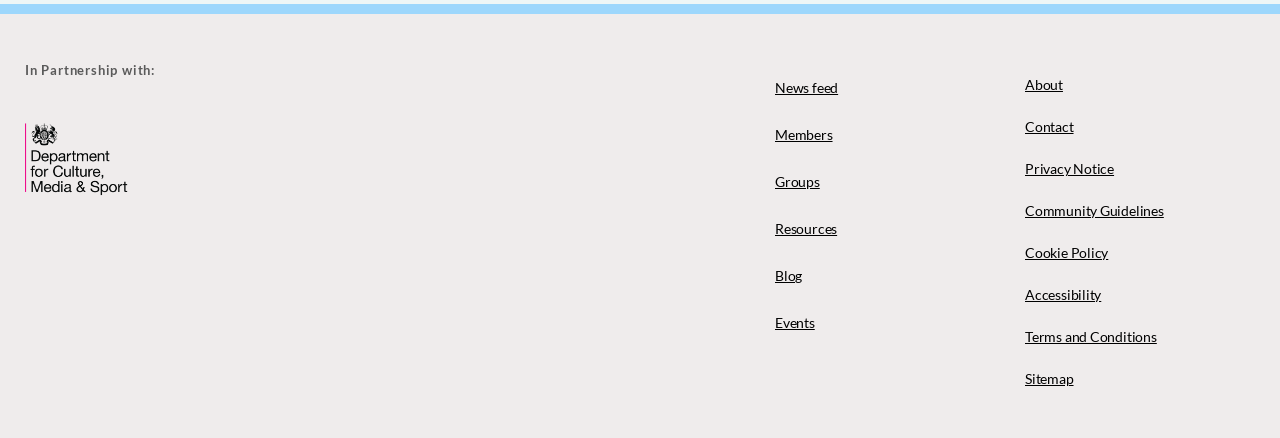How many links are there in the bottom-right section?
Please provide a comprehensive answer based on the details in the screenshot.

There are 9 links in the bottom-right section of the webpage, which includes 'About', 'Contact', 'Privacy Notice', 'Community Guidelines', 'Cookie Policy', 'Accessibility', 'Terms and Conditions', and 'Sitemap'.